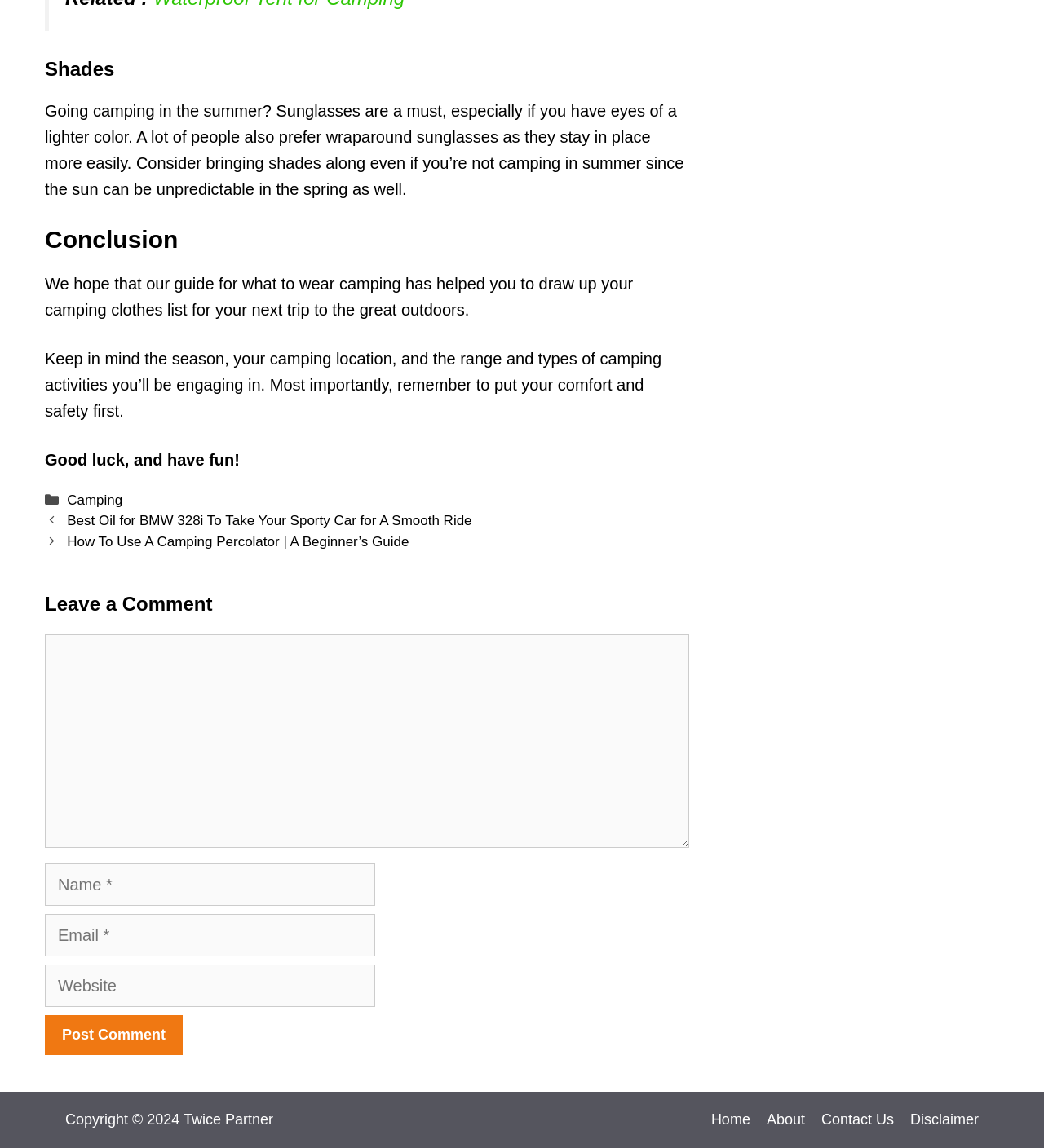Extract the bounding box of the UI element described as: "name="submit" value="Post Comment"".

[0.043, 0.884, 0.175, 0.919]